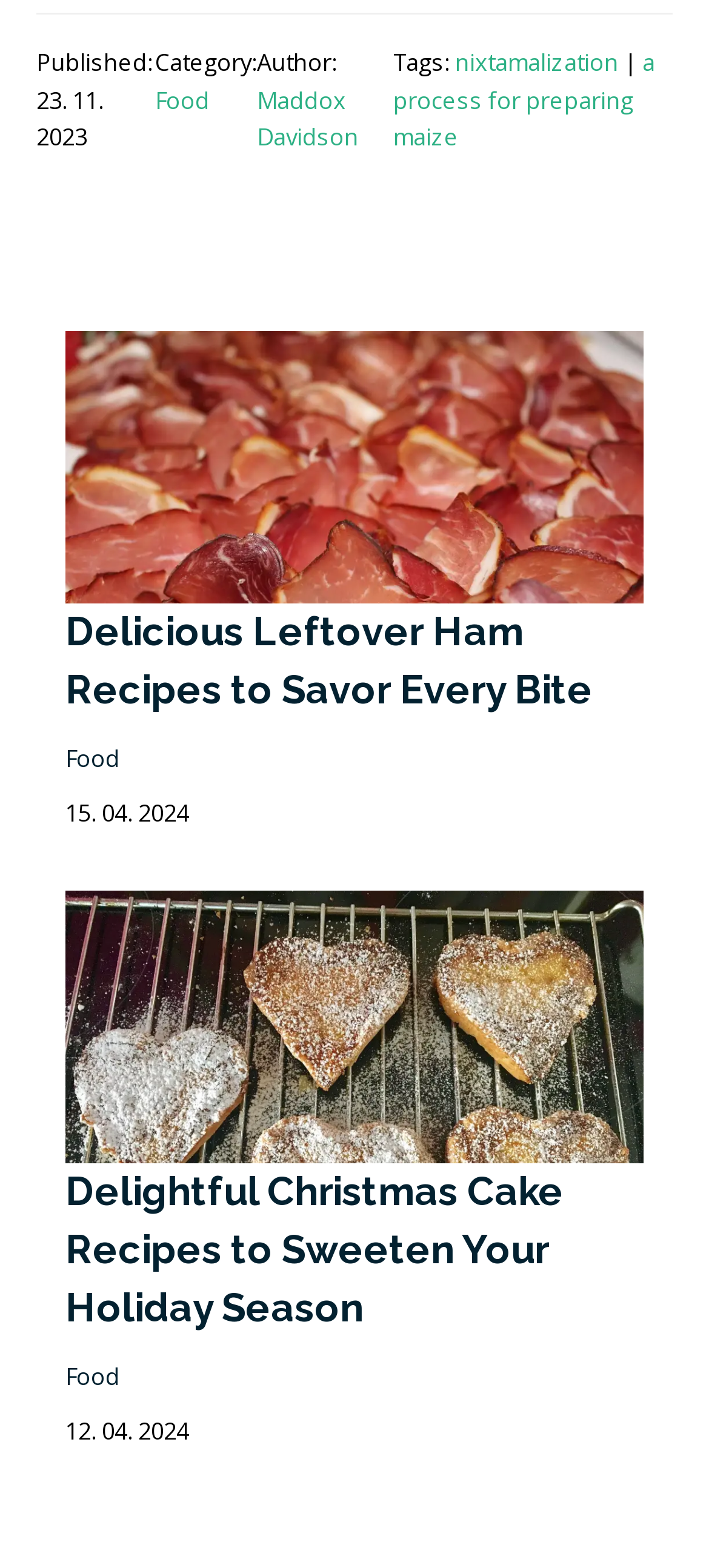Based on the element description: "Maddox Davidson", identify the bounding box coordinates for this UI element. The coordinates must be four float numbers between 0 and 1, listed as [left, top, right, bottom].

[0.362, 0.053, 0.506, 0.098]